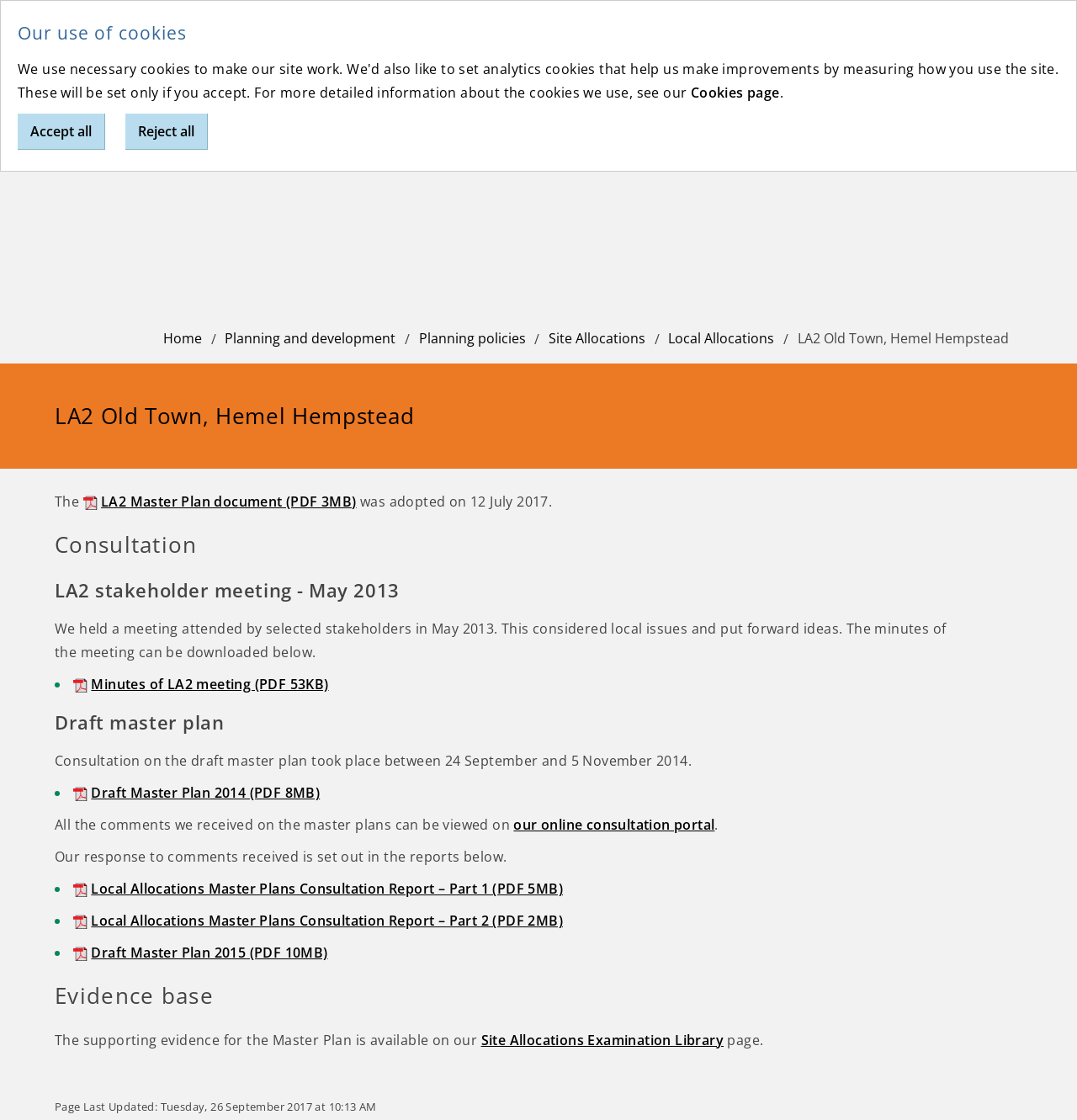Identify the bounding box coordinates for the region to click in order to carry out this instruction: "Learn about Nest Solutions". Provide the coordinates using four float numbers between 0 and 1, formatted as [left, top, right, bottom].

None